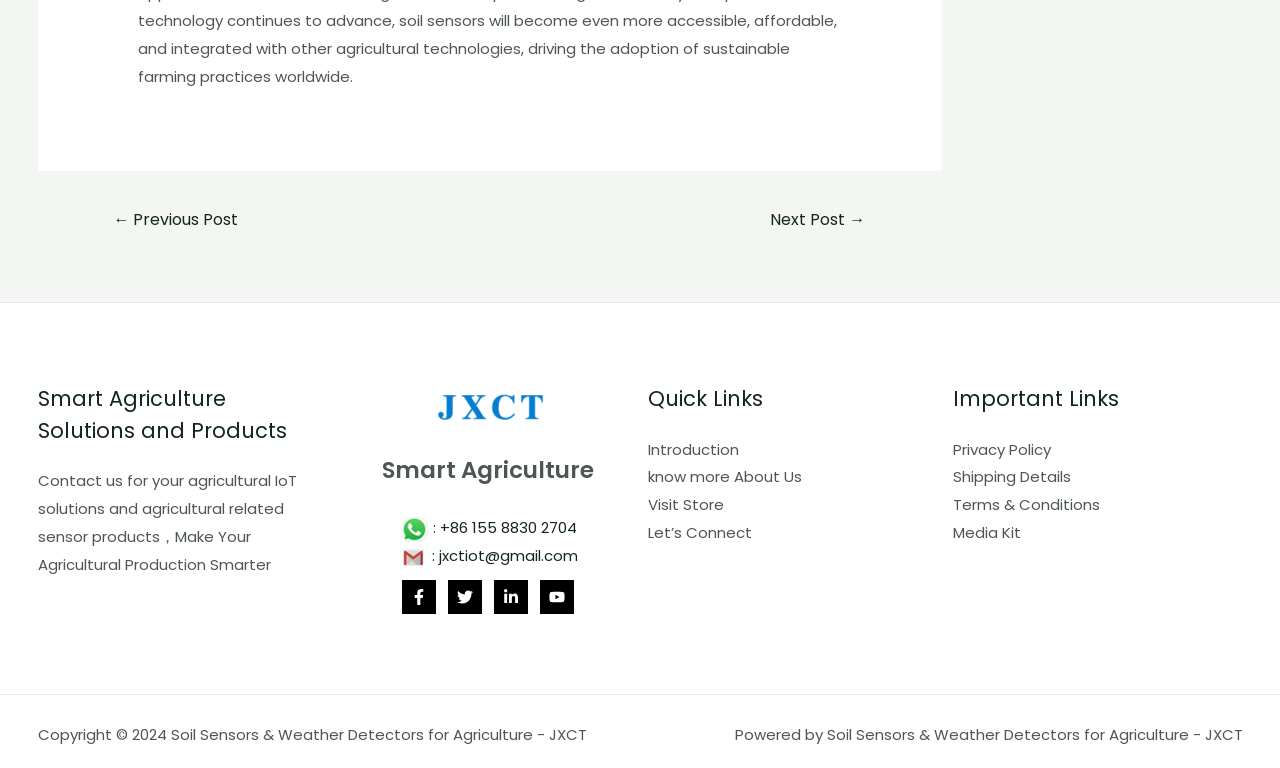Please identify the bounding box coordinates of the clickable element to fulfill the following instruction: "Check the 'Introduction' link under Quick Links". The coordinates should be four float numbers between 0 and 1, i.e., [left, top, right, bottom].

[0.506, 0.571, 0.577, 0.598]